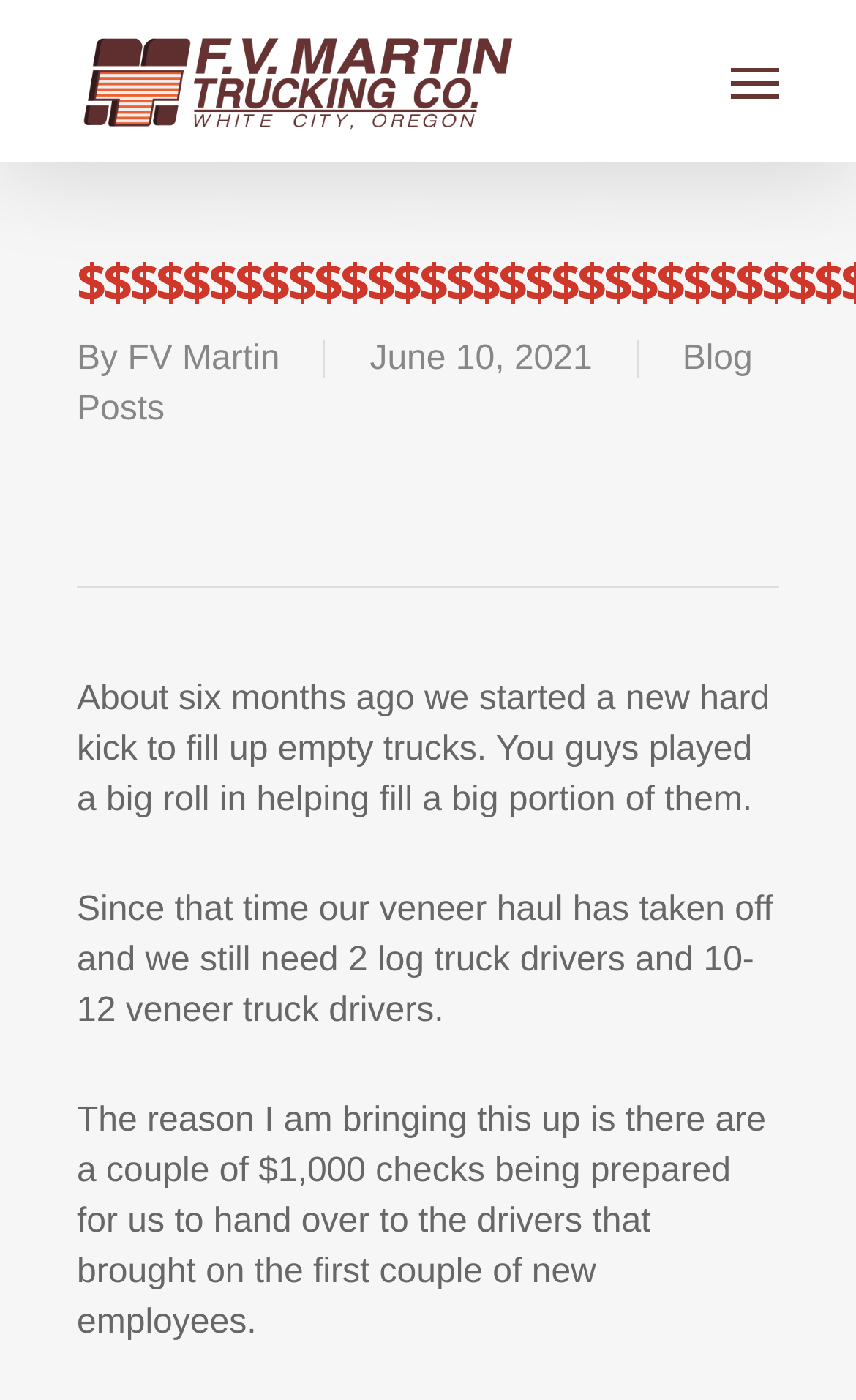What is the company name?
Examine the webpage screenshot and provide an in-depth answer to the question.

I found the company name by looking at the link element with the text 'F.V. Martin Trucking Company - Based in Southern Oregon' which is likely to be the company name.